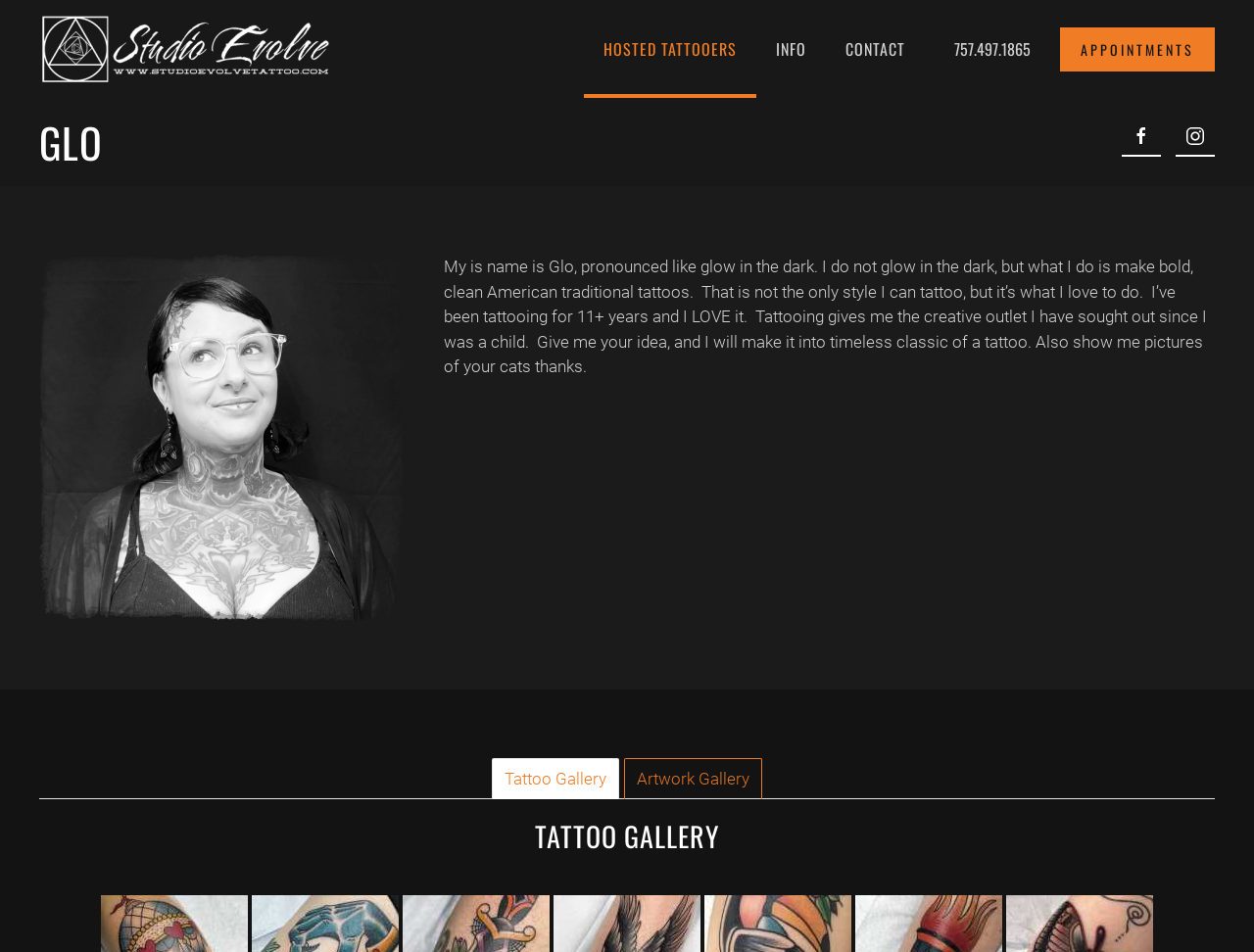What is the purpose of the 'HOSTED TATTOOERS' button?
Please elaborate on the answer to the question with detailed information.

I found the purpose of the 'HOSTED TATTOOERS' button by looking at the button element with the bounding box coordinates [0.466, 0.0, 0.603, 0.103], which has a 'hasPopup' attribute set to 'menu'.